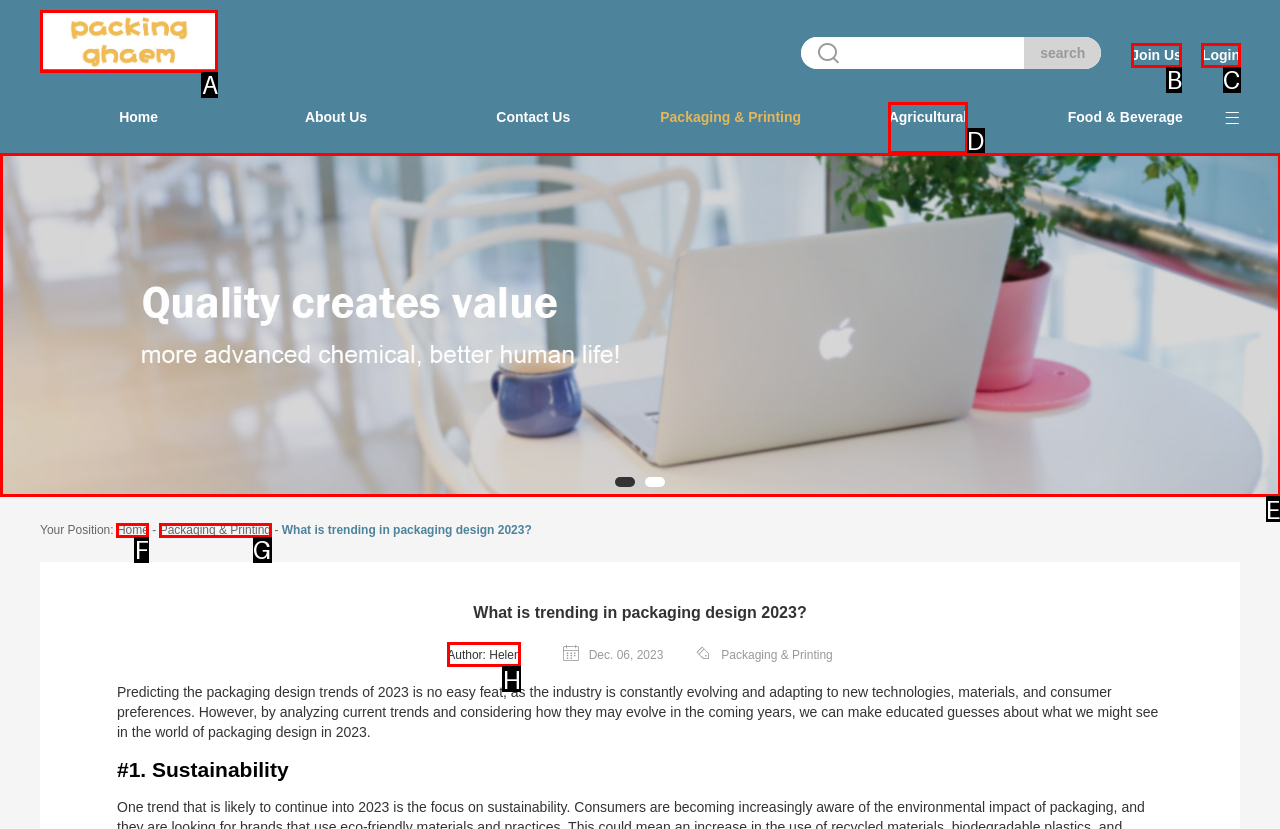Identify which HTML element matches the description: Author: Helen
Provide your answer in the form of the letter of the correct option from the listed choices.

H